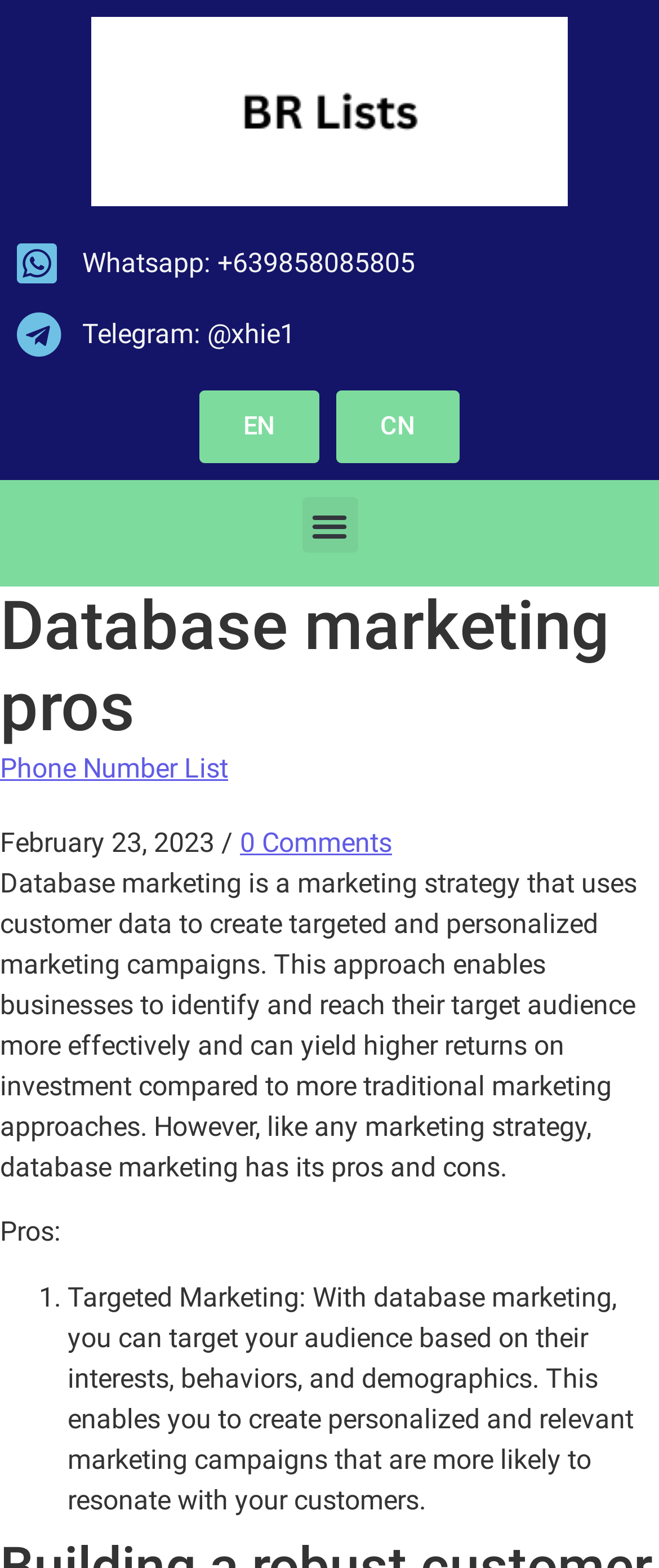What is database marketing?
Give a single word or phrase answer based on the content of the image.

Marketing strategy using customer data